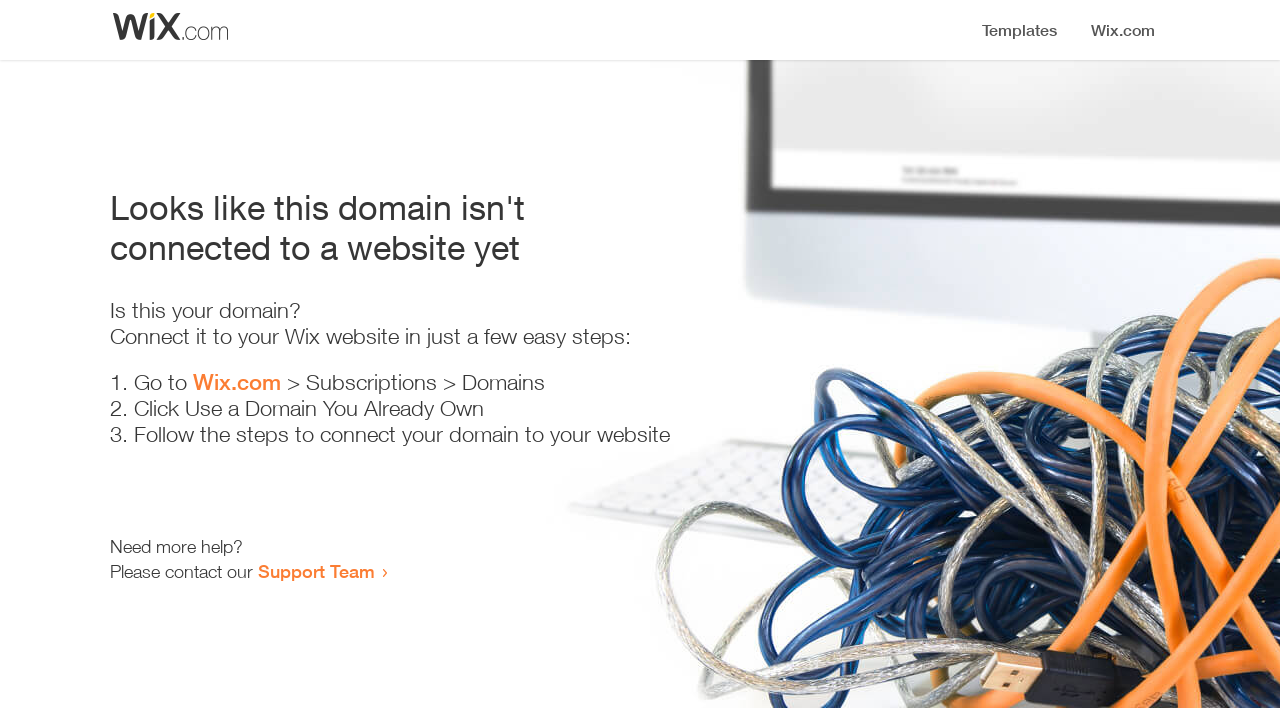What should I do if I need more help?
Please look at the screenshot and answer in one word or a short phrase.

Contact Support Team